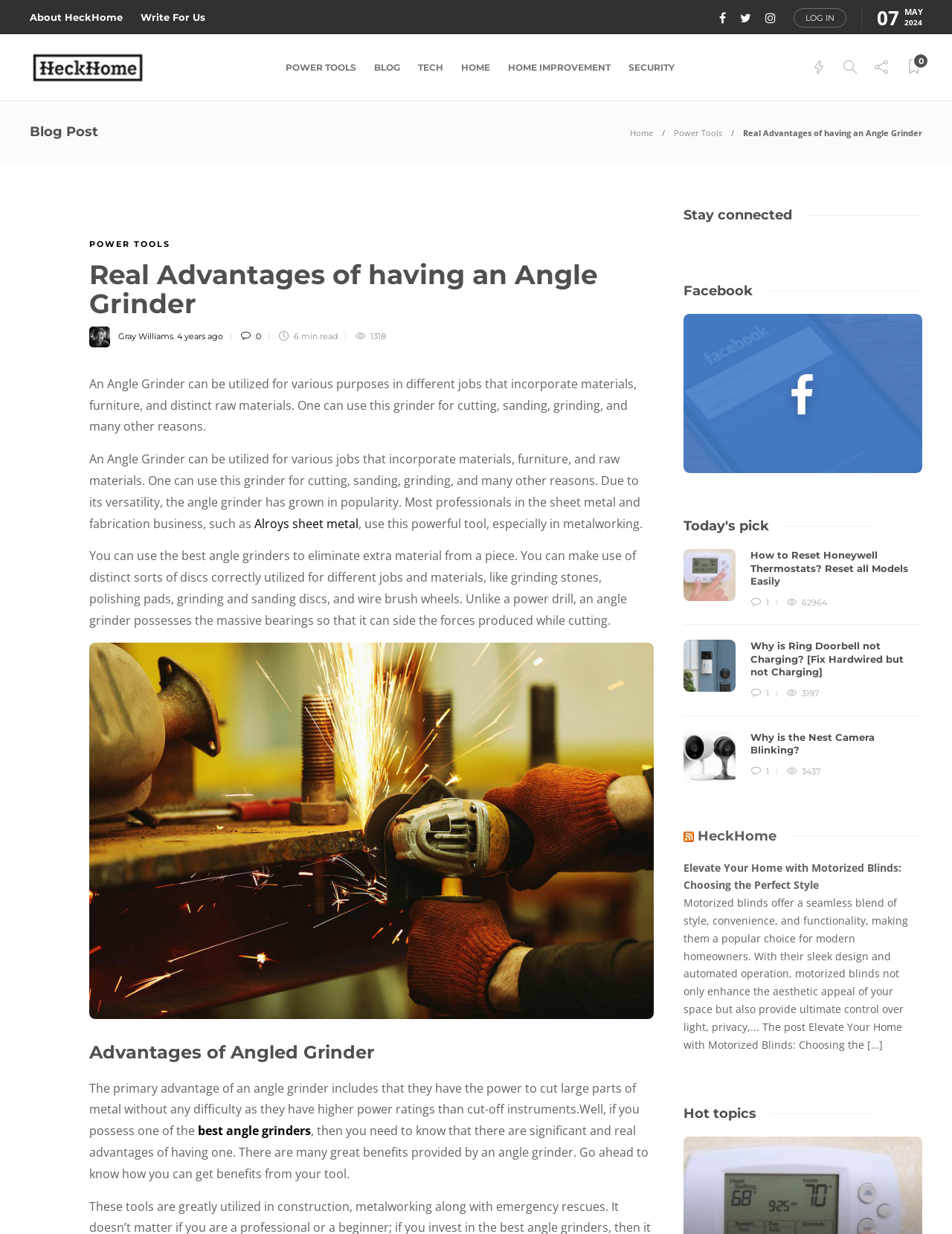Determine the bounding box coordinates for the UI element described. Format the coordinates as (top-left x, top-left y, bottom-right x, bottom-right y) and ensure all values are between 0 and 1. Element description: Home Improvement

[0.534, 0.032, 0.642, 0.077]